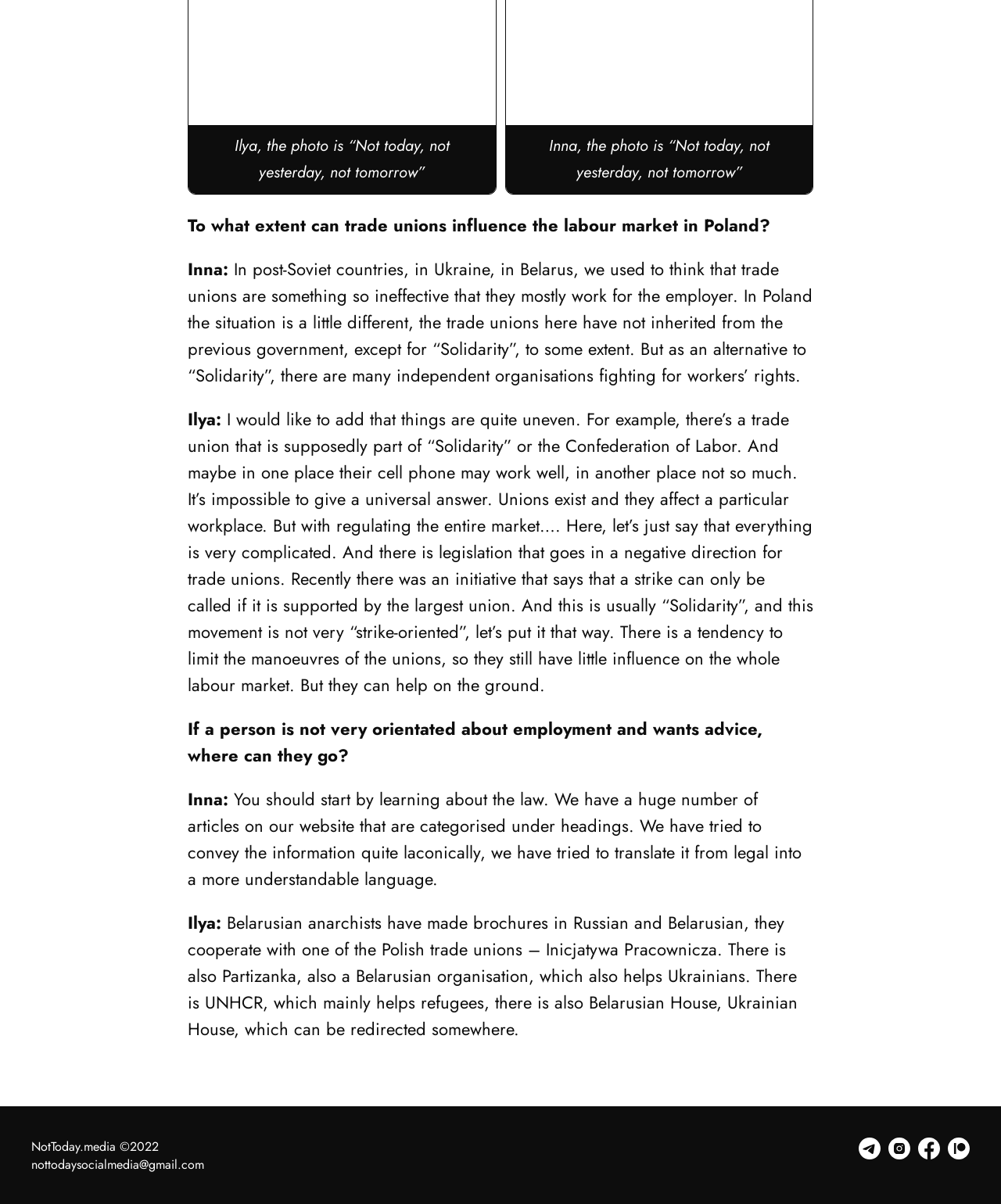What is the topic of discussion between Inna and Ilya?
Please provide a single word or phrase as your answer based on the screenshot.

Trade unions in Poland